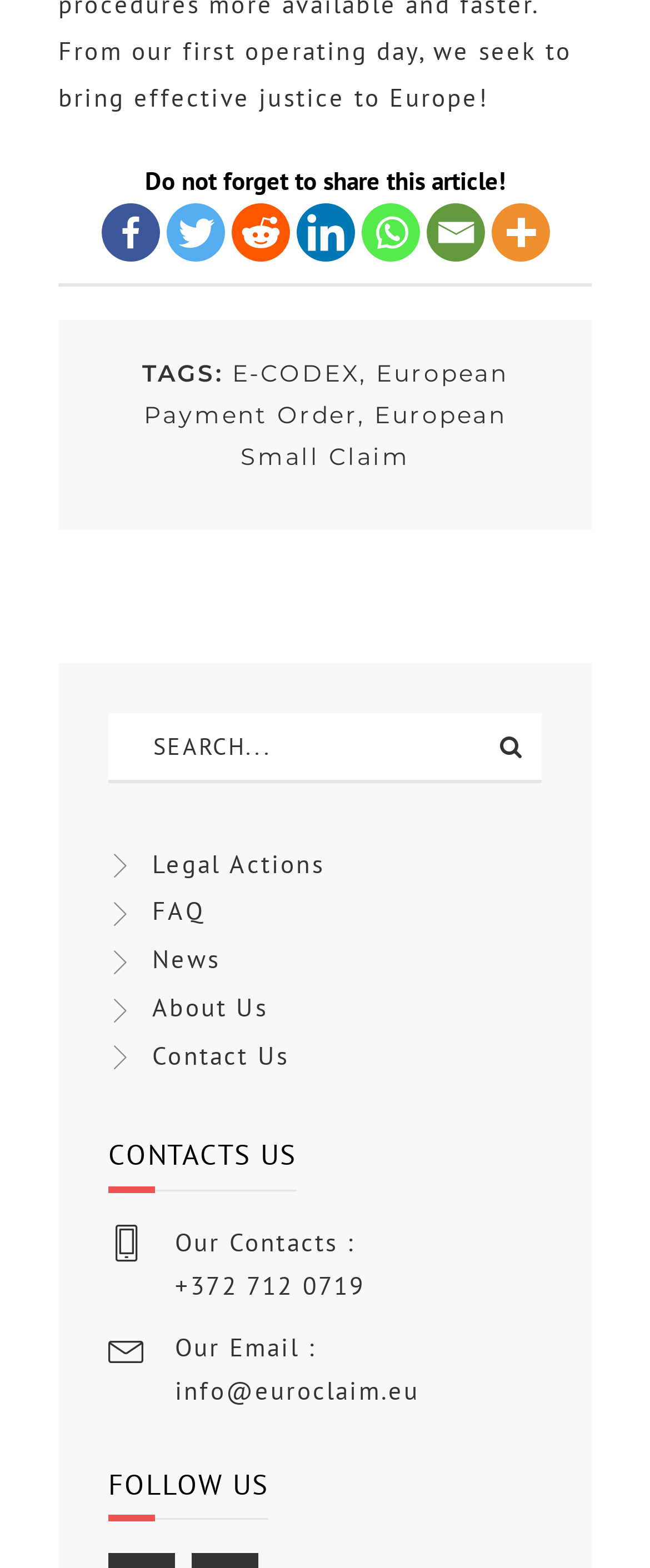Please answer the following question as detailed as possible based on the image: 
What are the main sections available on the webpage?

The webpage is divided into four main sections, namely a section for sharing the article, a section for tags, a section for searching and navigation, and a section for contacts and following the website on social media.